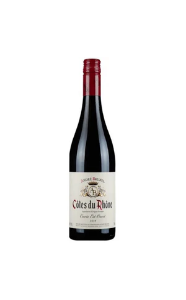Using the elements shown in the image, answer the question comprehensively: What is the price of the wine?

The price of the wine is indicated in the caption, stating that this specific bottle is priced at £13.95, making it a mid-range option for those looking to explore the Côtes du Rhône region’s offerings.